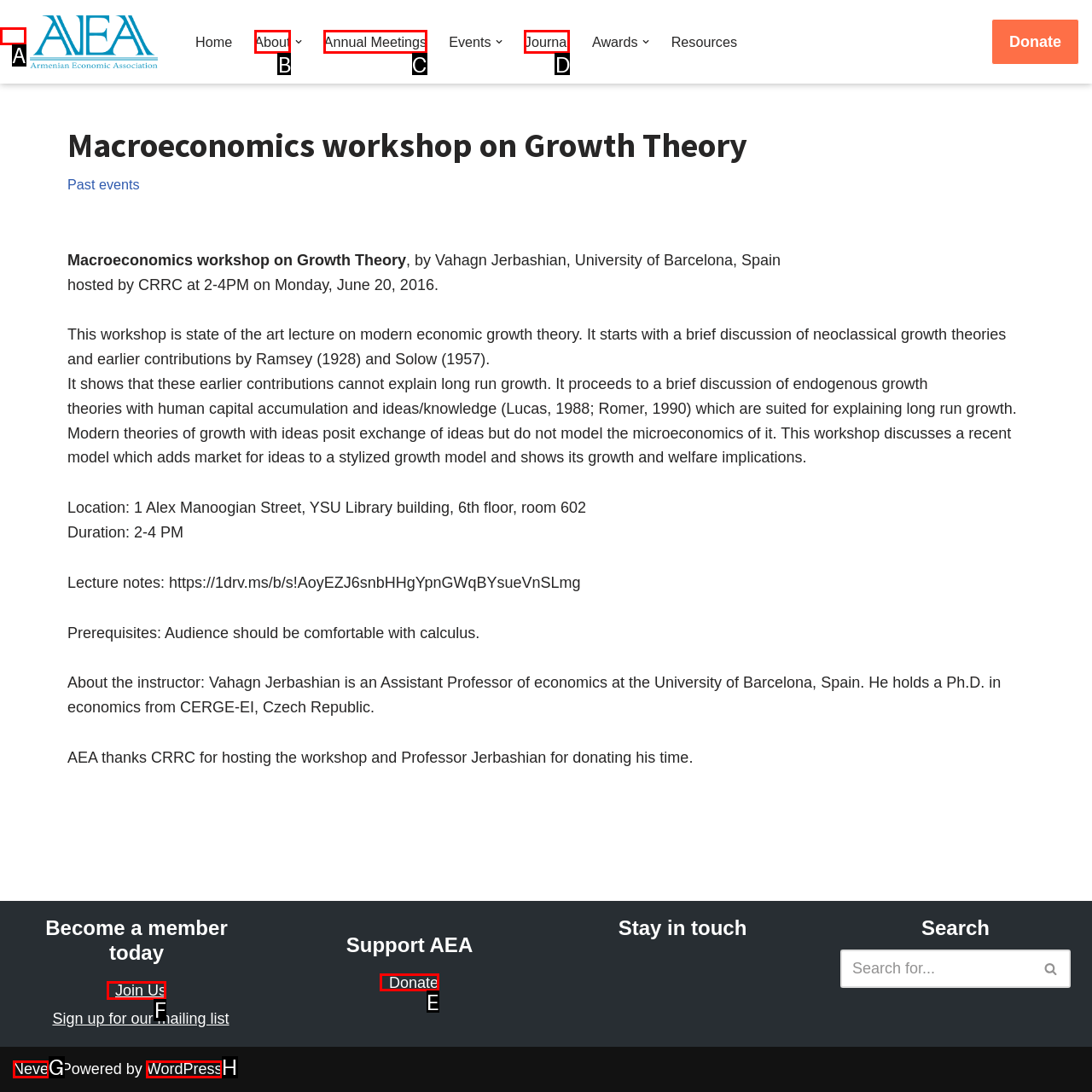Select the option I need to click to accomplish this task: Click on the 'Receive Updates' link
Provide the letter of the selected choice from the given options.

None